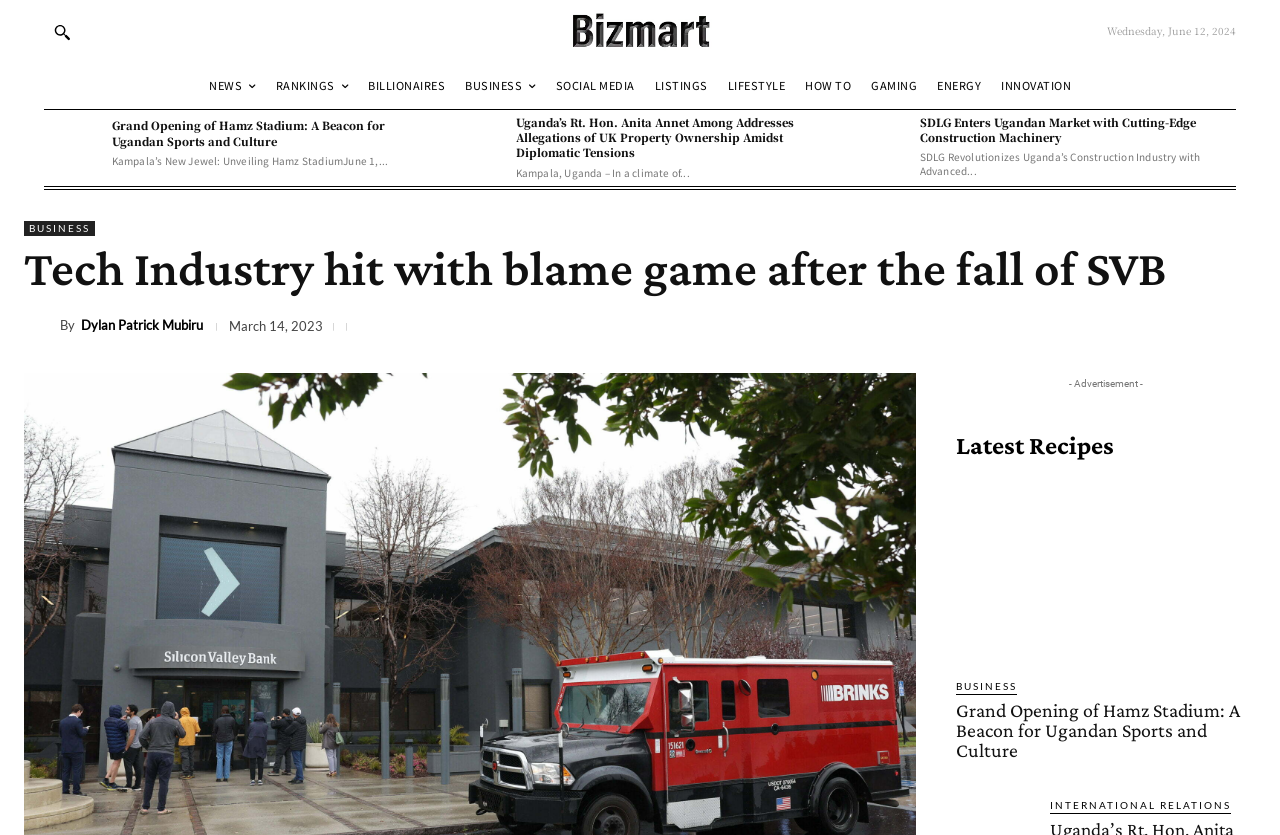Pinpoint the bounding box coordinates of the element you need to click to execute the following instruction: "Go to NEWS page". The bounding box should be represented by four float numbers between 0 and 1, in the format [left, top, right, bottom].

[0.159, 0.088, 0.204, 0.118]